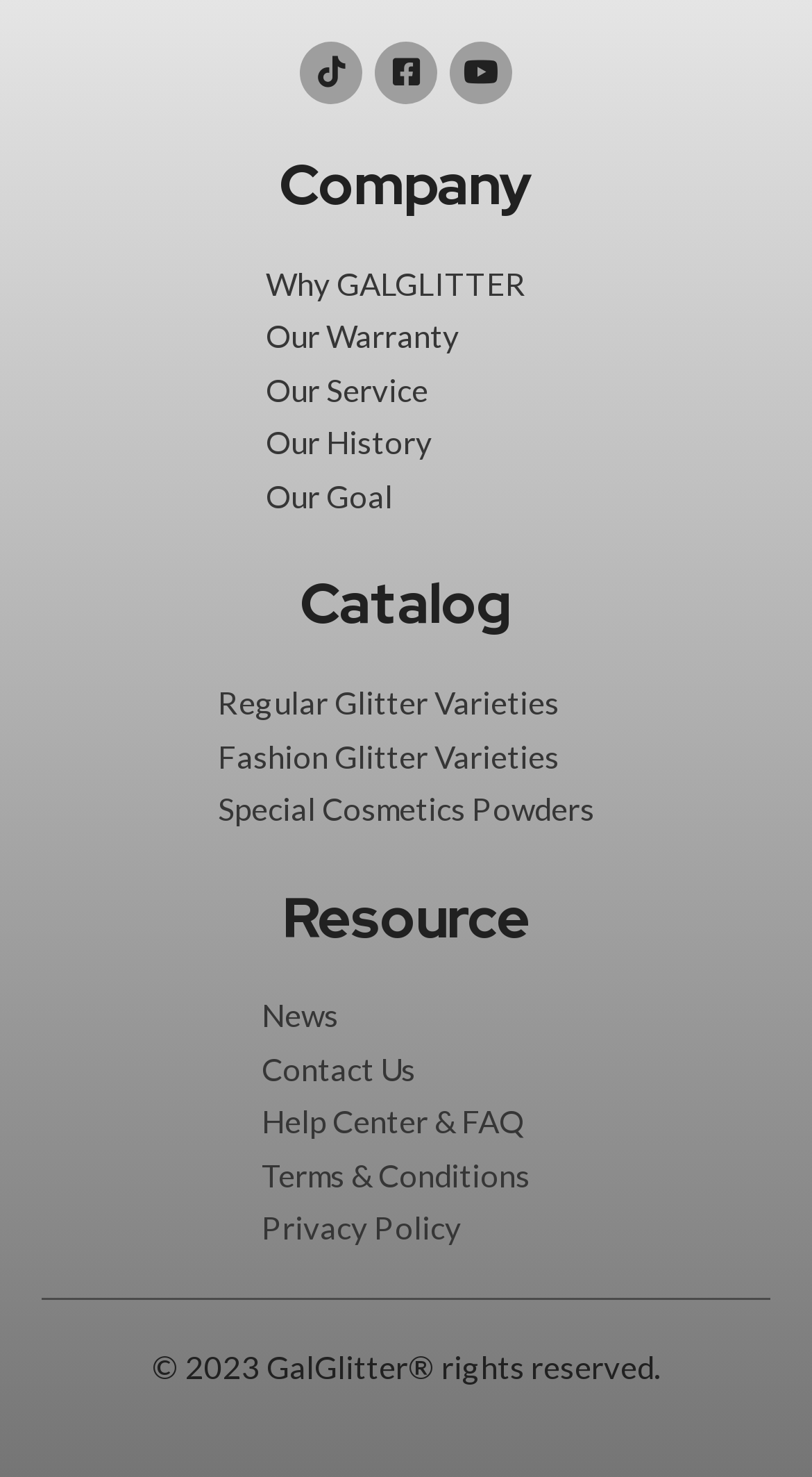Could you determine the bounding box coordinates of the clickable element to complete the instruction: "Contact 'Help Center & FAQ'"? Provide the coordinates as four float numbers between 0 and 1, i.e., [left, top, right, bottom].

[0.322, 0.742, 0.671, 0.778]